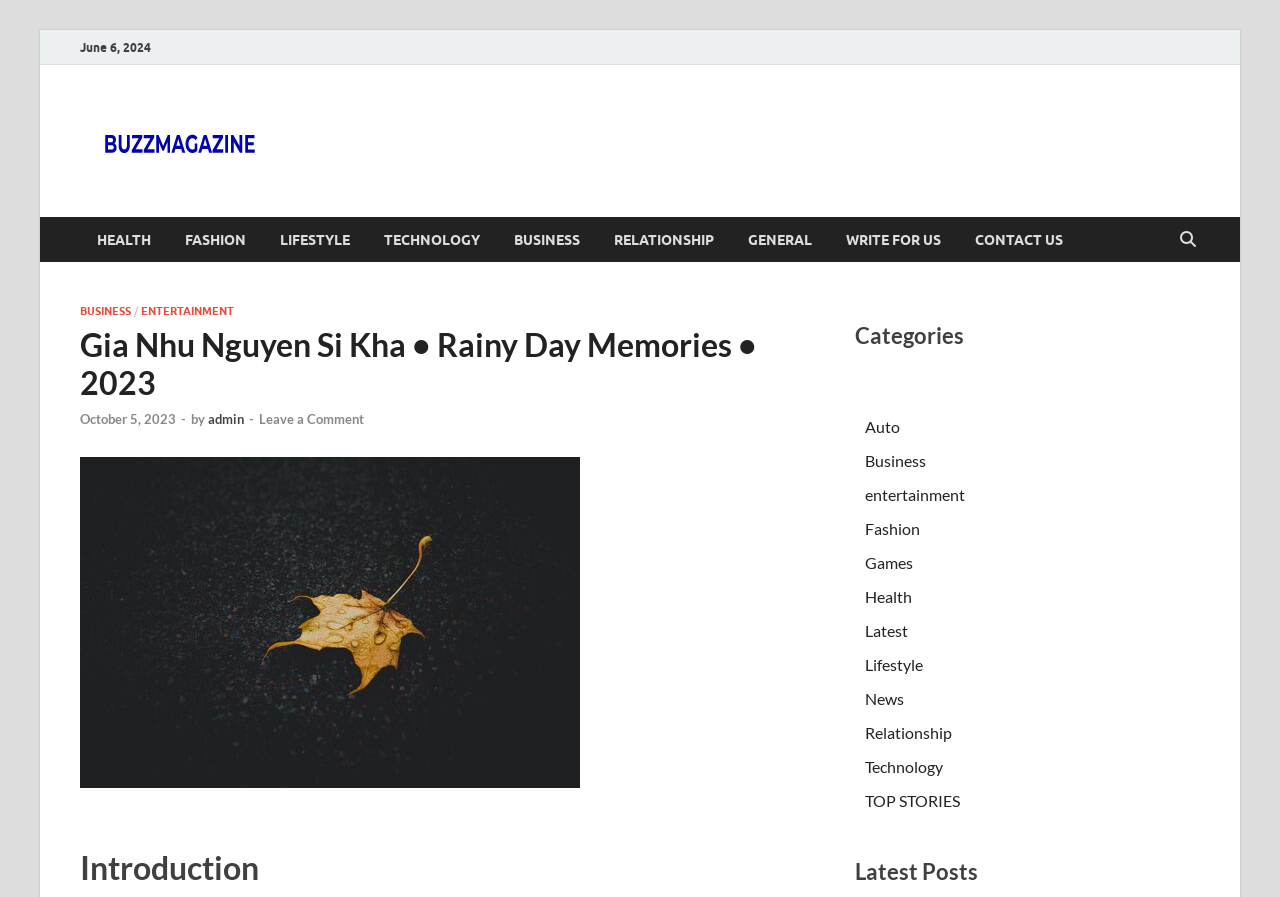What is the title of the section below the article?
Using the image, answer in one word or phrase.

Latest Posts